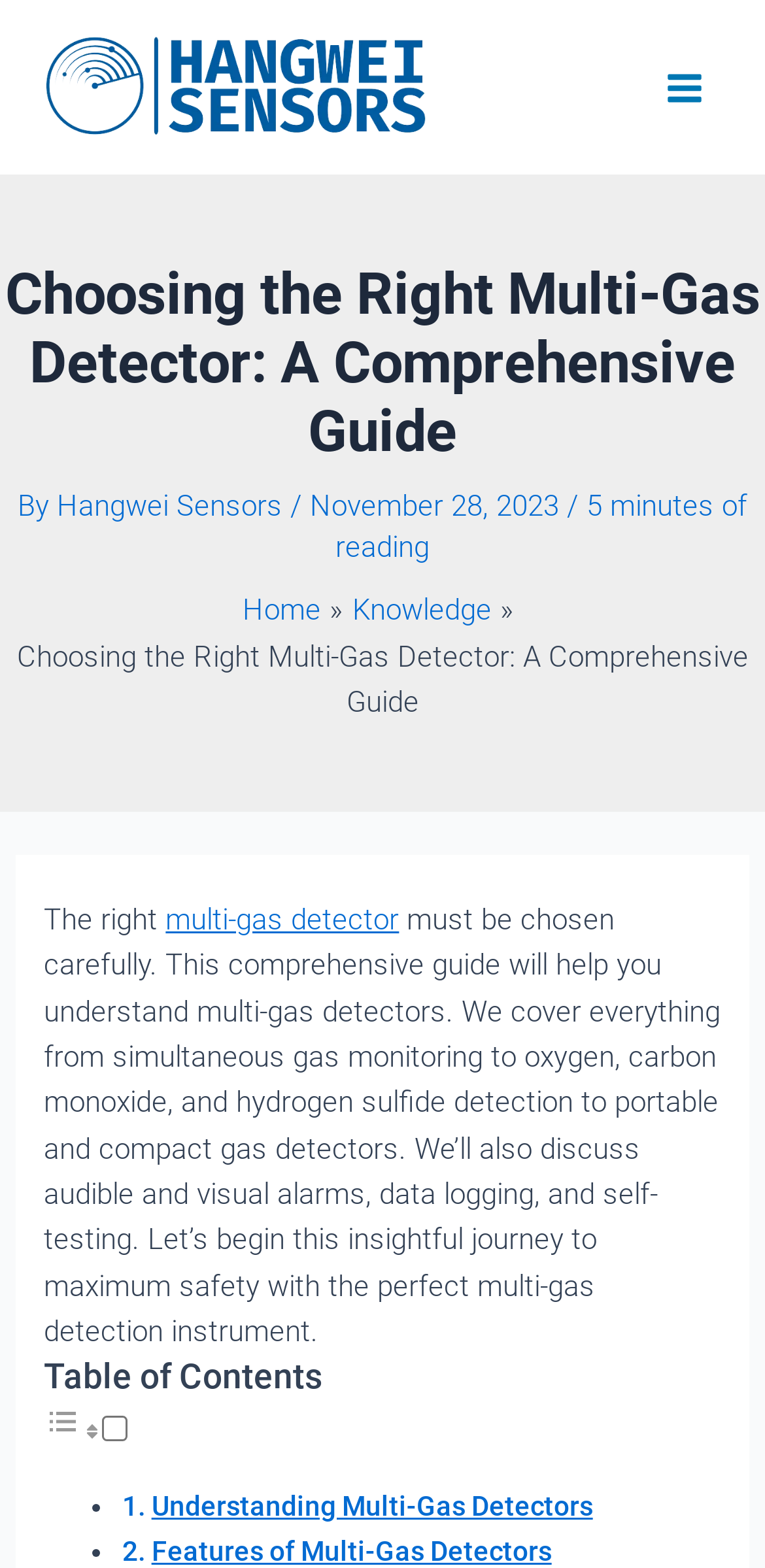Please give the bounding box coordinates of the area that should be clicked to fulfill the following instruction: "Learn about multi-gas detectors". The coordinates should be in the format of four float numbers from 0 to 1, i.e., [left, top, right, bottom].

[0.217, 0.575, 0.522, 0.598]